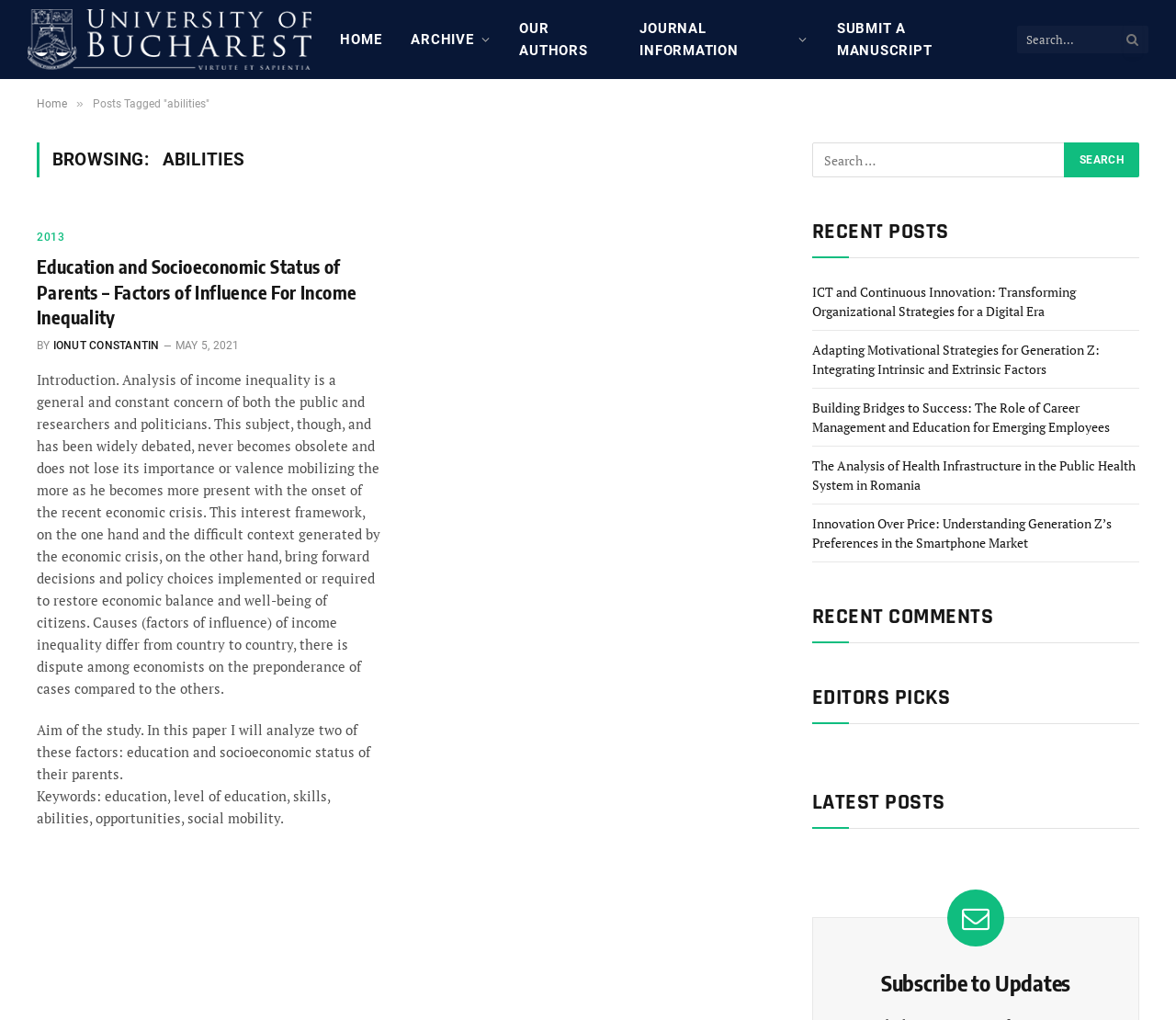What is the keyword mentioned in the article?
Please provide a single word or phrase in response based on the screenshot.

abilities